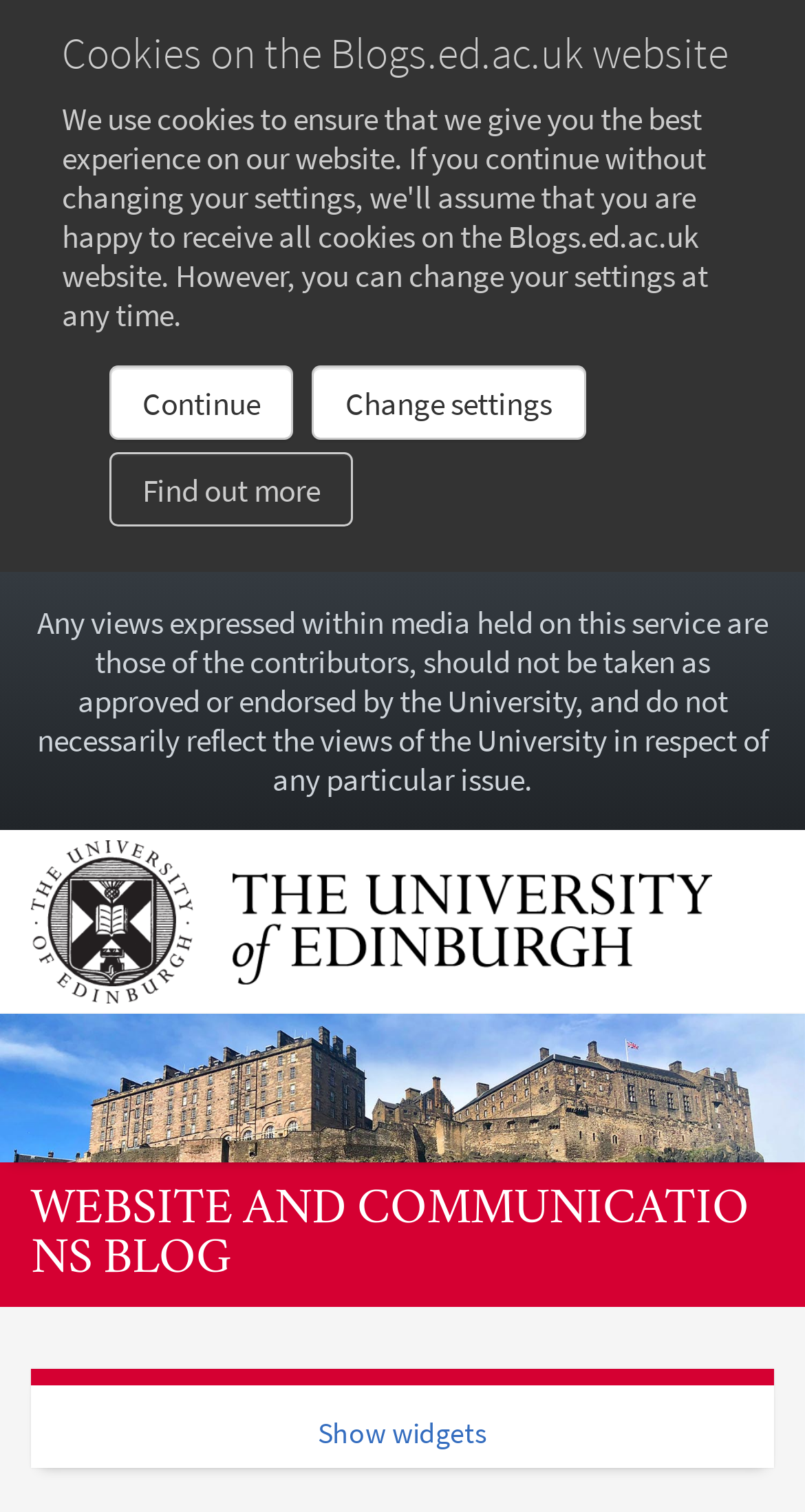Find the bounding box coordinates for the HTML element described as: "parent_node: WEBSITE AND COMMUNICATIONS BLOG". The coordinates should consist of four float values between 0 and 1, i.e., [left, top, right, bottom].

[0.0, 0.704, 1.0, 0.73]